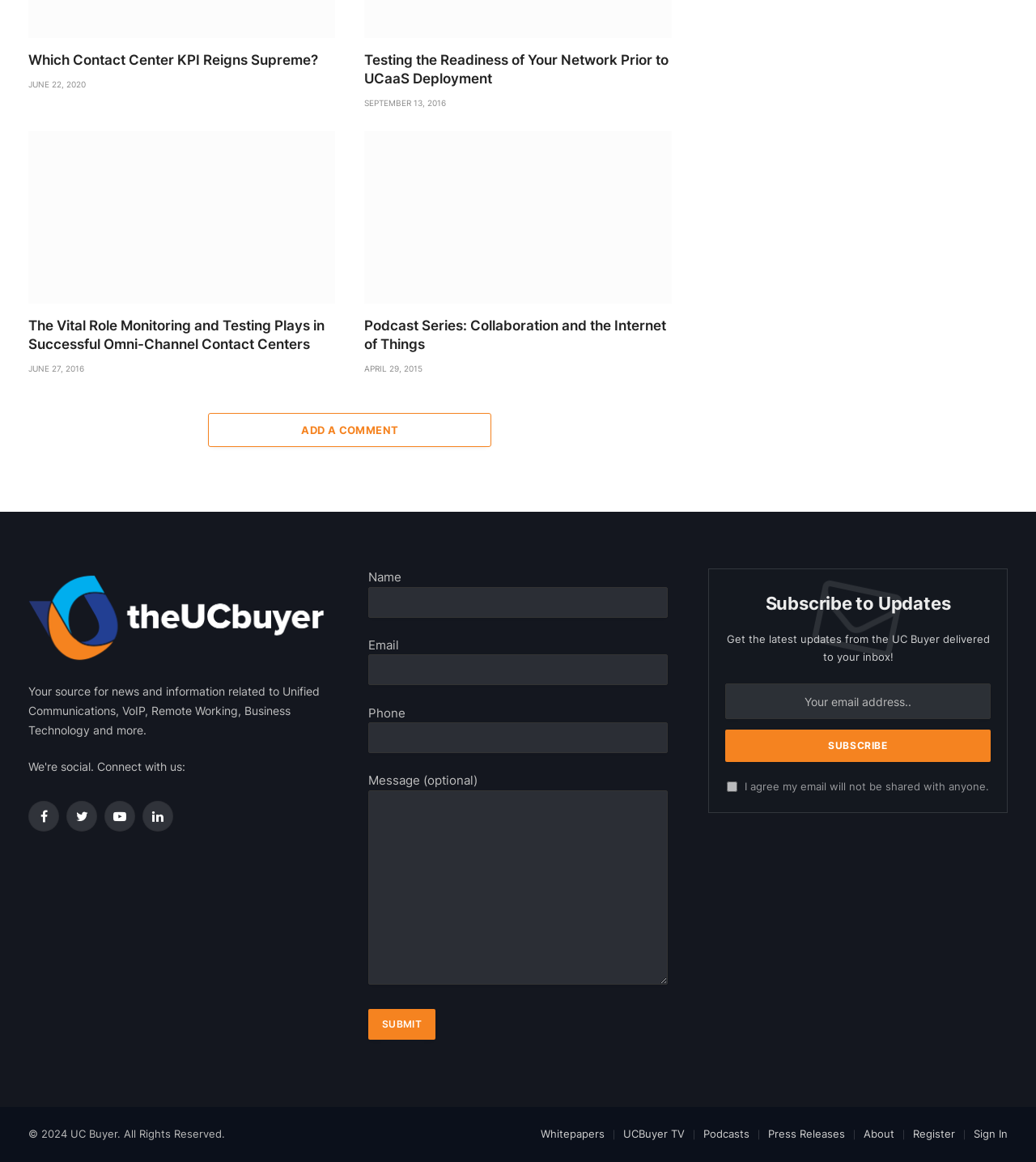What social media platforms are available?
Using the information from the image, give a concise answer in one word or a short phrase.

Facebook, Twitter, YouTube, LinkedIn